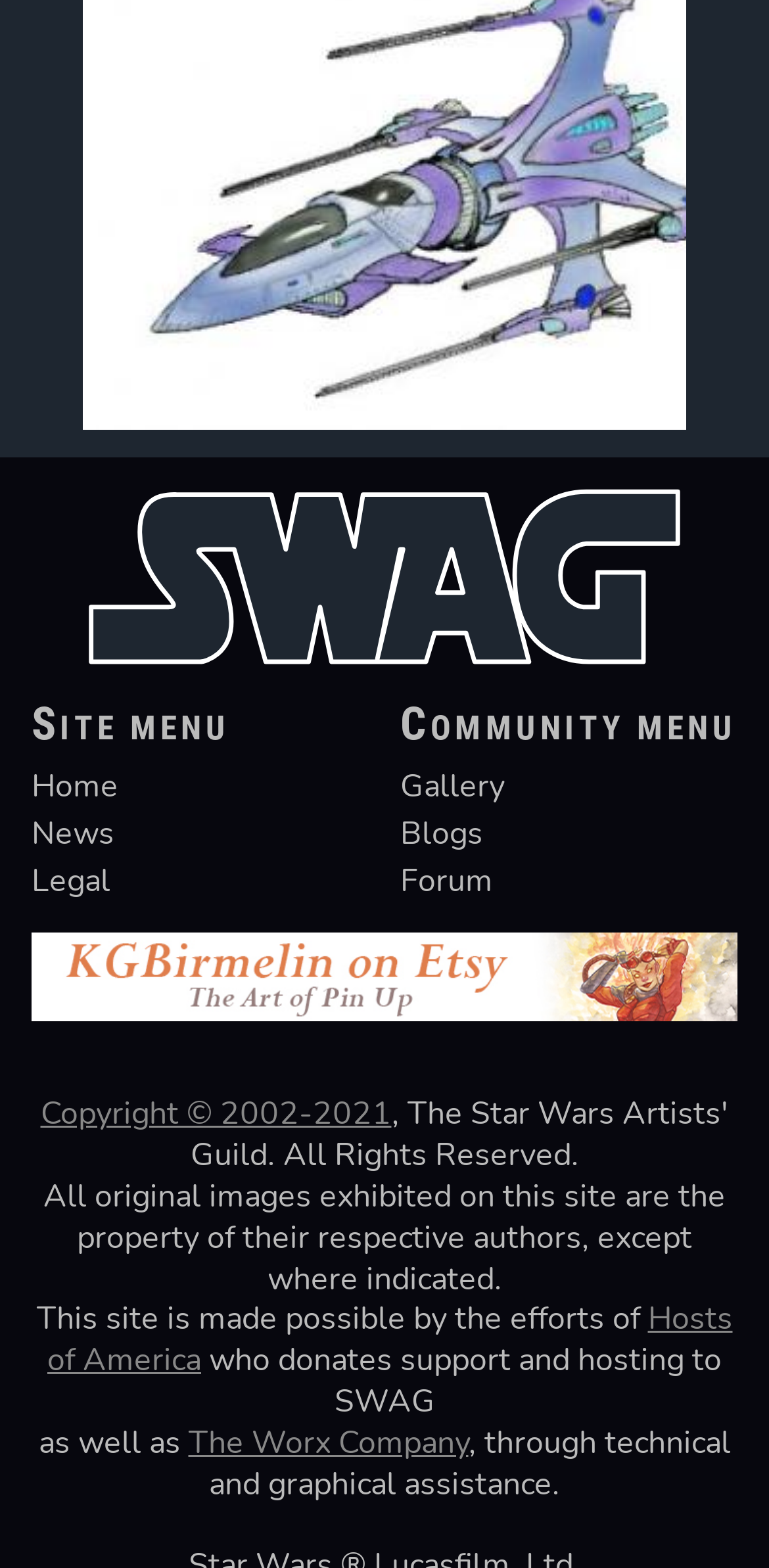Identify the coordinates of the bounding box for the element described below: "allistonwoodshomes". Return the coordinates as four float numbers between 0 and 1: [left, top, right, bottom].

None